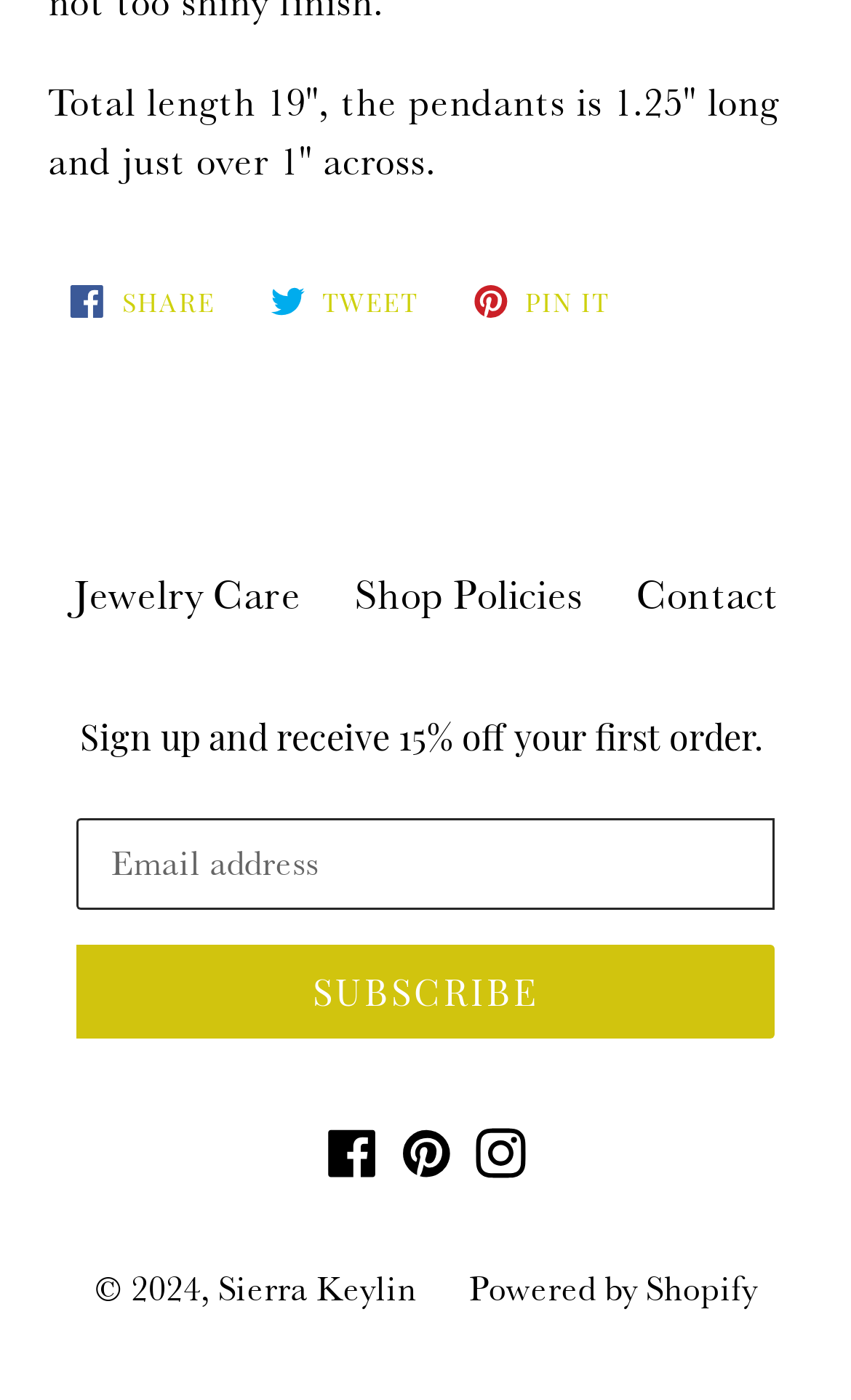What is the discount for first-time orders?
Using the image as a reference, give a one-word or short phrase answer.

15% off